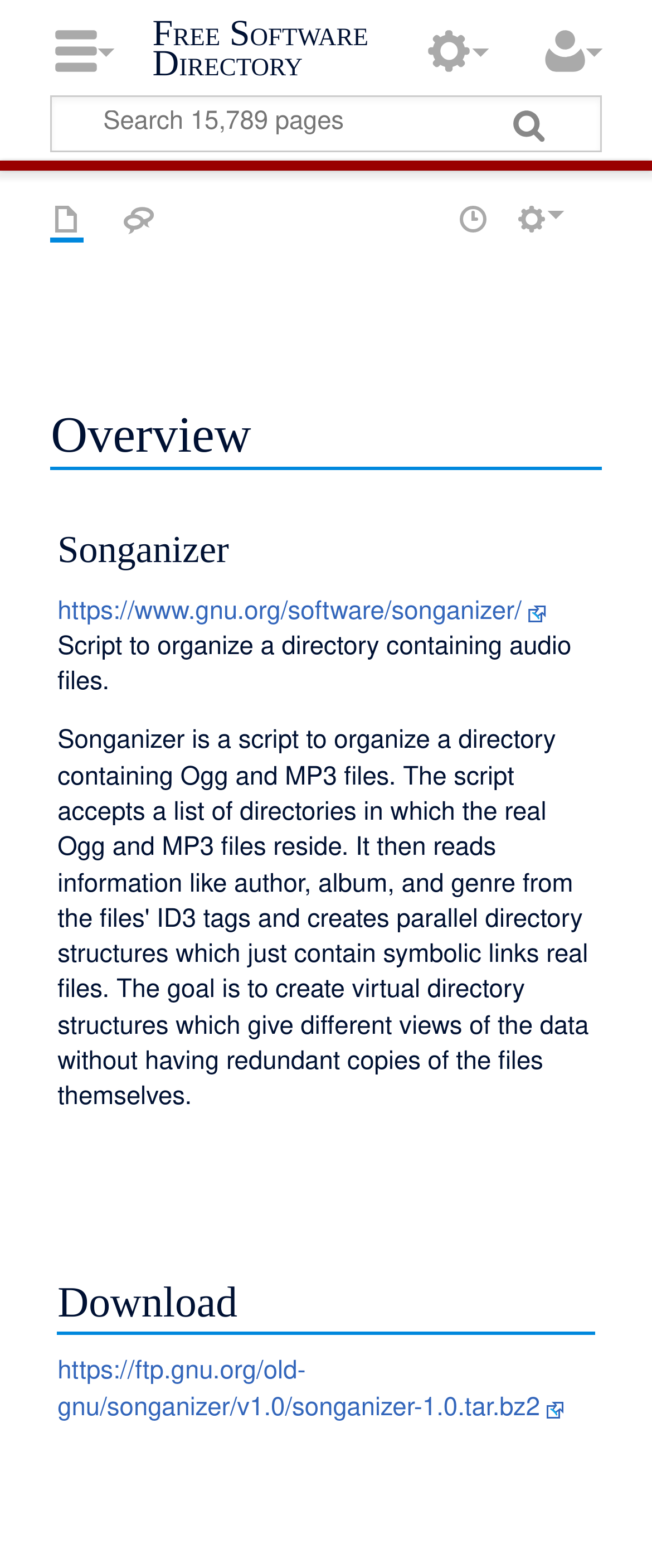Where can the Songanizer software be downloaded from?
Please answer the question with a single word or phrase, referencing the image.

https://ftp.gnu.org/old-gnu/songanizer/v1.0/songanizer-1.0.tar.bz2